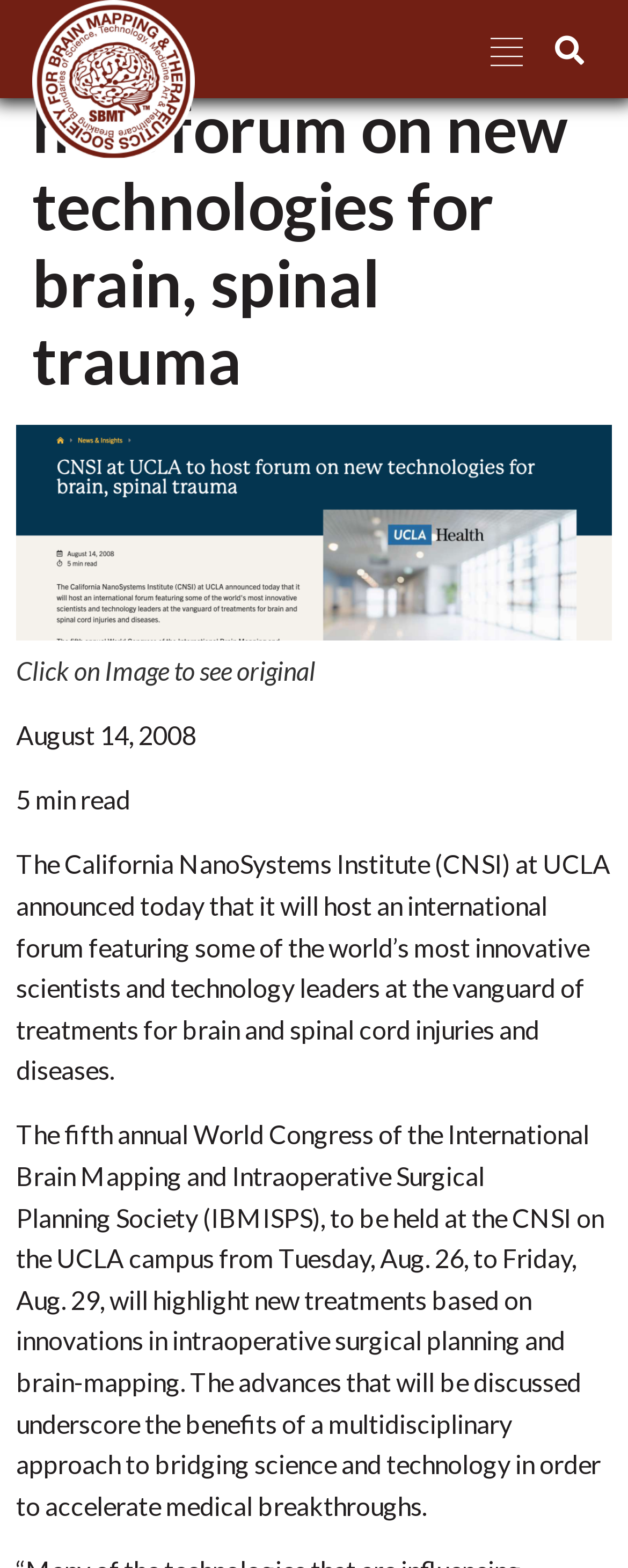What is the date of the event?
Give a comprehensive and detailed explanation for the question.

I found the date of the event by looking at the text content of the webpage, specifically the sentence that mentions 'to be held at the CNSI on the UCLA campus from Tuesday, Aug. 26, to Friday, Aug. 29'.